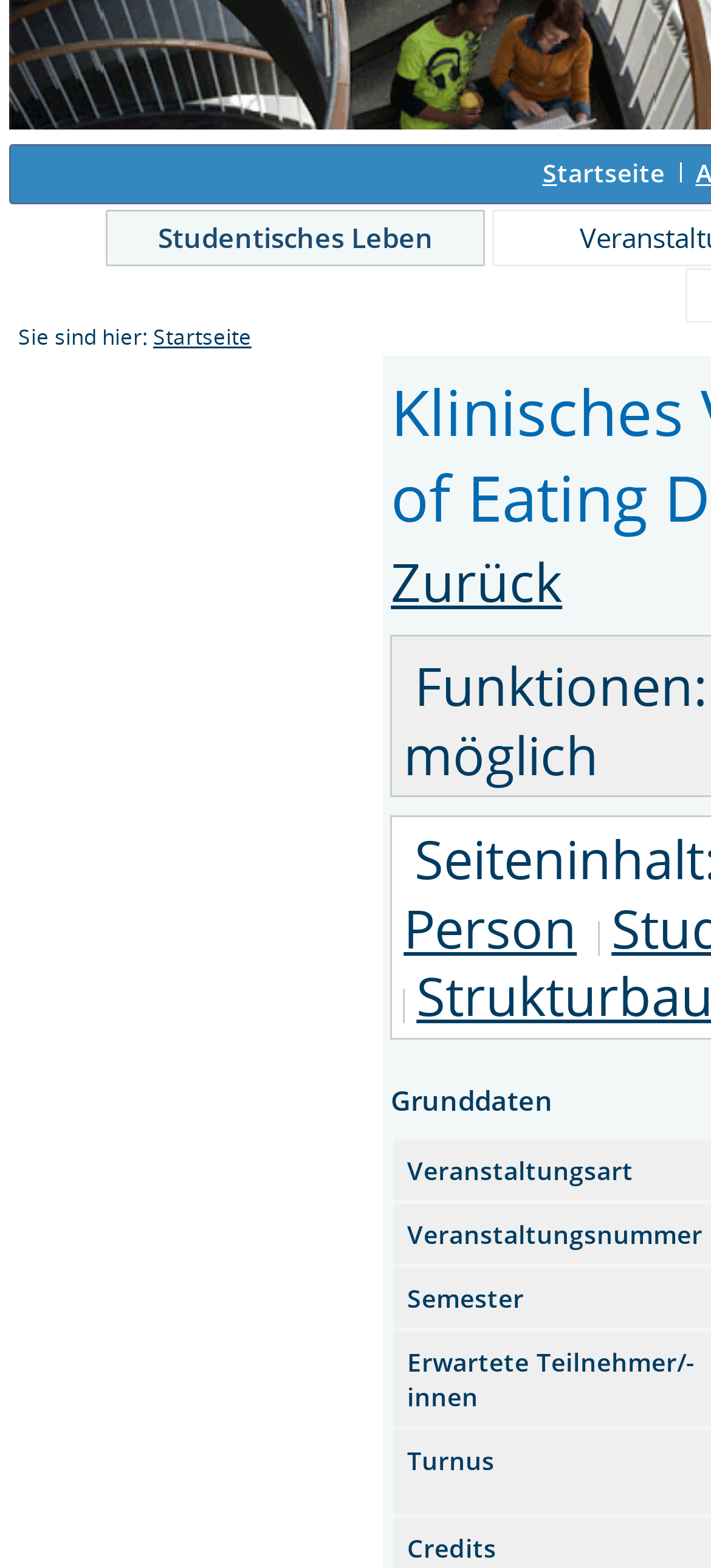For the following element description, predict the bounding box coordinates in the format (top-left x, top-left y, bottom-right x, bottom-right y). All values should be floating point numbers between 0 and 1. Description: Startseite

[0.215, 0.206, 0.354, 0.224]